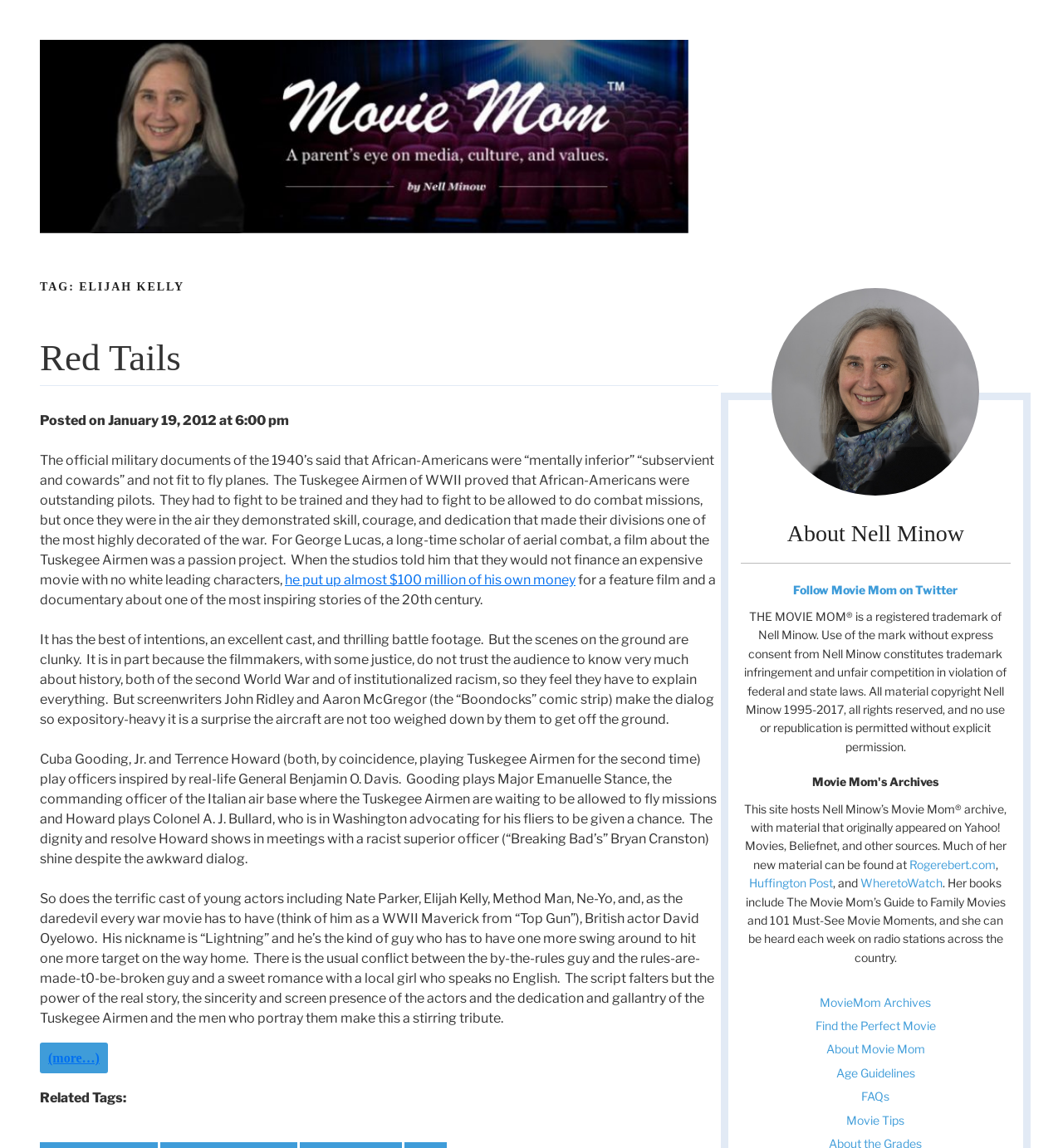Generate a detailed explanation of the webpage's features and information.

The webpage is about Elijah Kelly, an actor, and is part of the "Movie Mom" website. At the top, there is a link to "Movie Mom" with an accompanying image. Below this, there is a heading "TAG: ELIJAH KELLY" followed by a subheading "Red Tails". 

Under the subheading, there is a block of text that discusses the movie "Red Tails", which is about the Tuskegee Airmen of WWII. The text describes the movie's plot, its cast, including Cuba Gooding Jr. and Terrence Howard, and its themes of racism and courage. The text also mentions the movie's flaws, such as clunky scenes on the ground and expository-heavy dialogue.

To the right of this block of text, there is an image. Below the image, there is a heading "About Nell Minow" and a separator line. Under this, there are several links, including "Follow Movie Mom on Twitter" and links to other websites, such as RogerEbert.com and Huffington Post. There is also a block of text that describes the Movie Mom website, its archive, and its author, Nell Minow.

At the bottom of the page, there are several links, including "MovieMom Archives", "Find the Perfect Movie", "About Movie Mom", "Age Guidelines", "FAQs", and "Movie Tips".